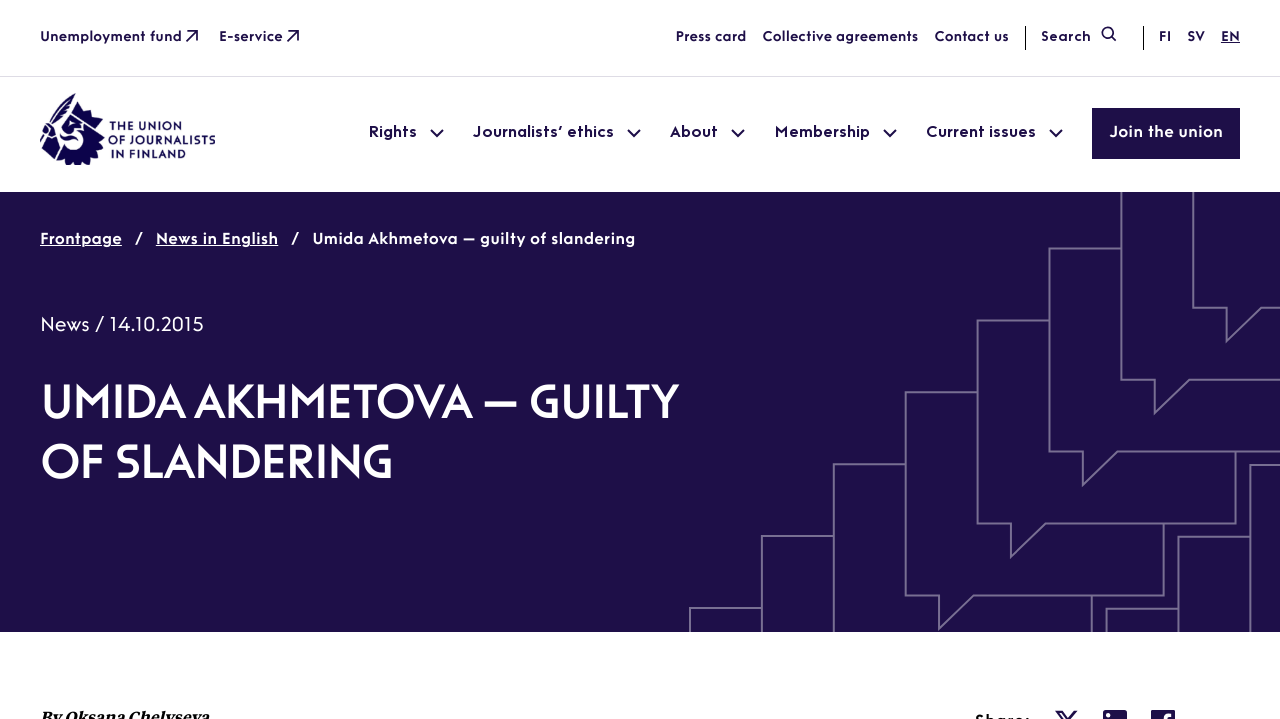Can you give a comprehensive explanation to the question given the content of the image?
What is the date of the current news article?

I determined the date of the current news article by looking at the static text below the heading, which reads '14.10.2015'. This suggests that the news article was published on October 14, 2015.